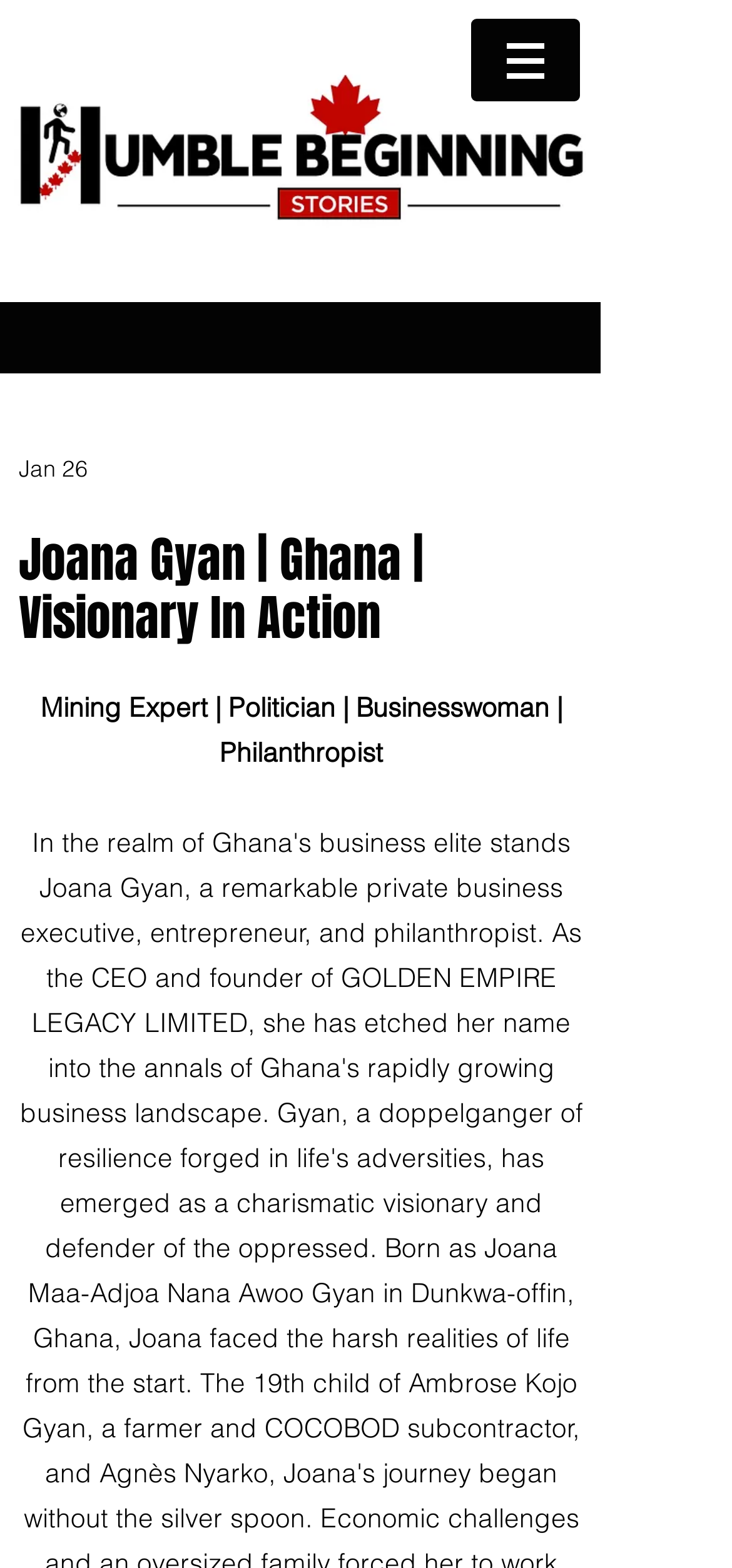Answer the question using only a single word or phrase: 
What is the date mentioned on the page?

Jan 26